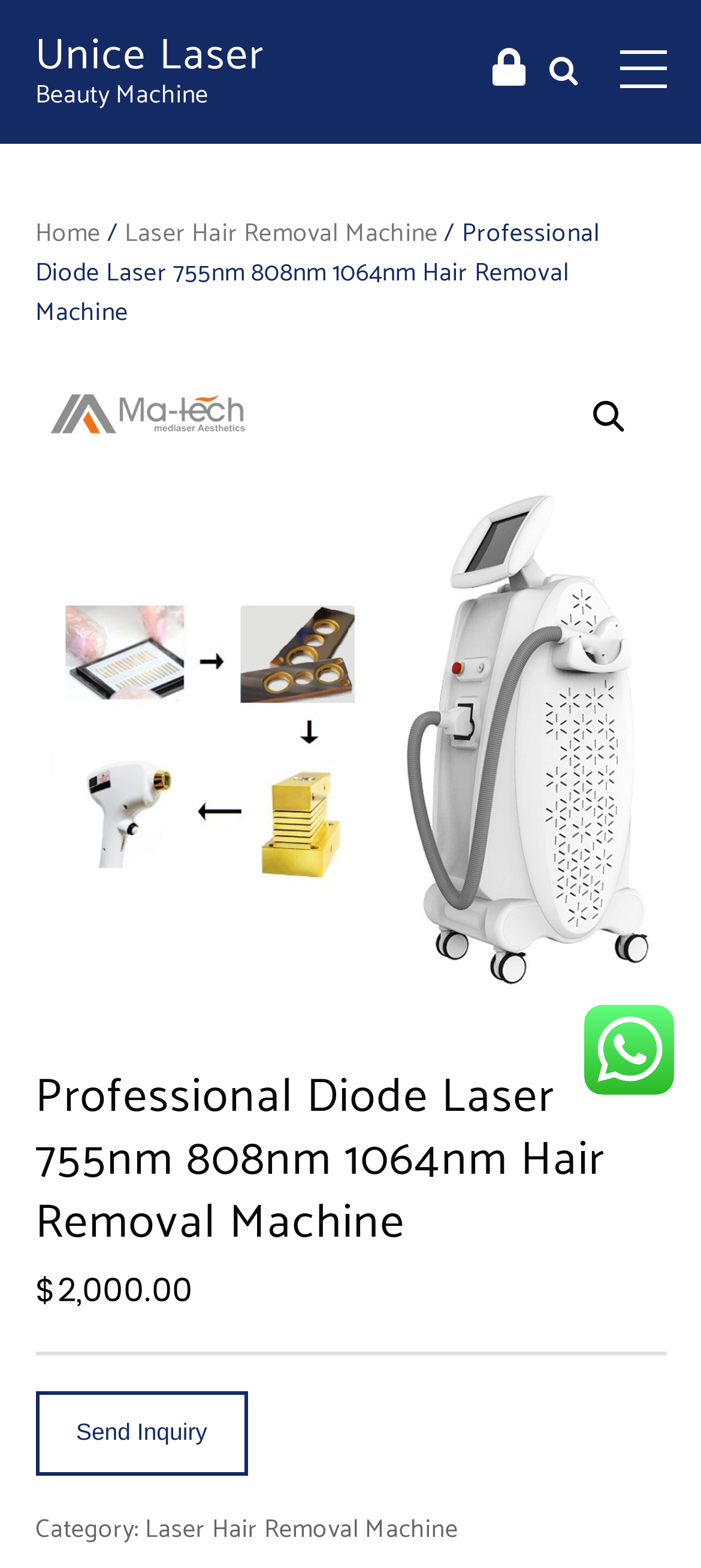Using the details from the image, please elaborate on the following question: What category does the product belong to?

I found the category of the product by looking at the text next to the 'Category:' label, which is 'Laser Hair Removal Machine'. This text is located at the bottom of the page.